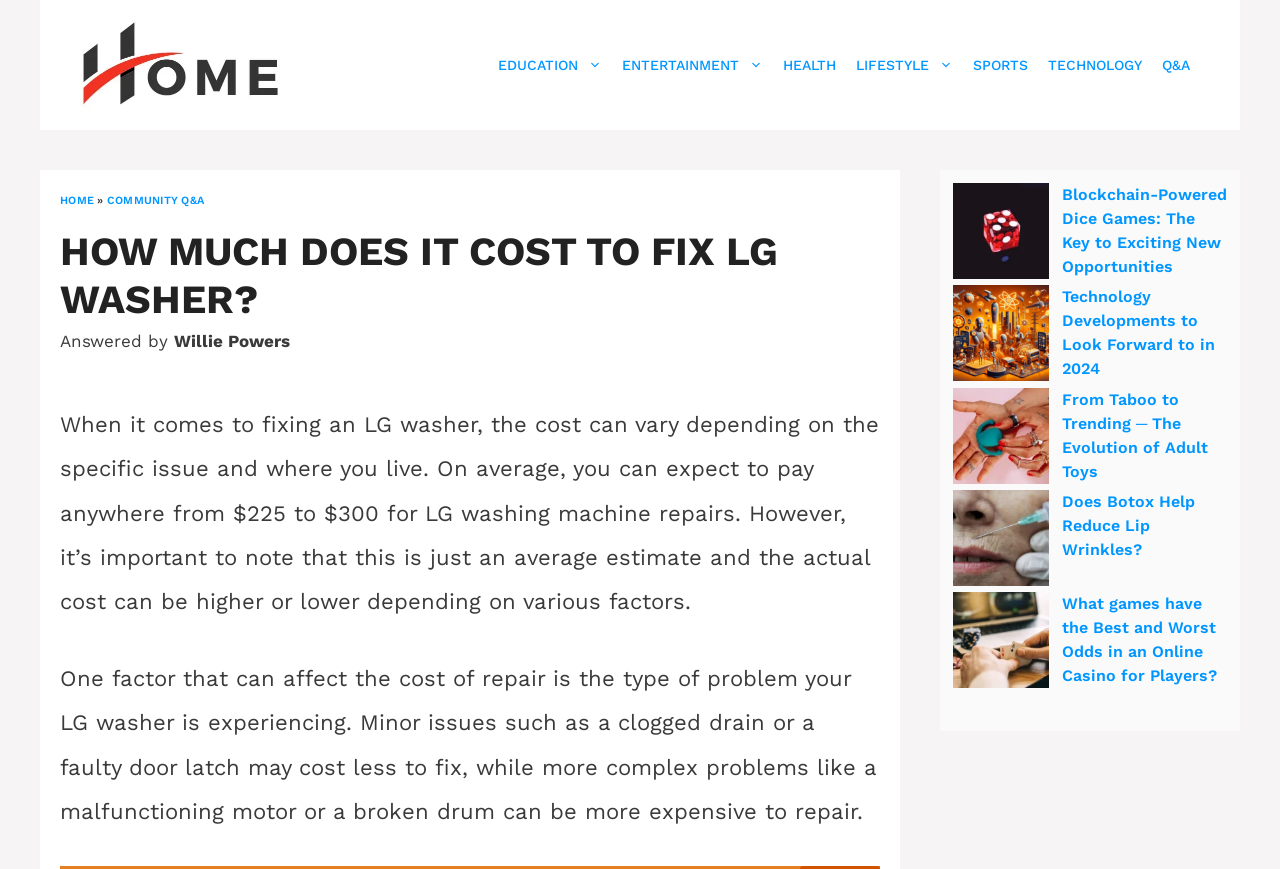Elaborate on the different components and information displayed on the webpage.

The webpage is about fixing LG washers and their associated costs. At the top, there is a banner with a link to "H.O.M.E." accompanied by an image. Below the banner, there is a navigation menu with links to various categories such as "EDUCATION", "ENTERTAINMENT", "HEALTH", and more.

The main content of the page is divided into two sections. The first section has a heading "HOW MUCH DOES IT COST TO FIX LG WASHER?" followed by a brief introduction to the topic. The text explains that the cost of fixing an LG washer varies depending on the specific issue and location, with an average estimate of $225 to $300 for repairs. It also mentions that the actual cost can be higher or lower depending on various factors.

The second section of the main content discusses the factors that affect the cost of repair, such as the type of problem the washer is experiencing. Minor issues like clogged drains or faulty door latches may cost less to fix, while more complex problems like malfunctioning motors or broken drums can be more expensive to repair.

On the right side of the page, there is a complementary section with links to various articles, each accompanied by an image. The articles cover topics such as blockchain-powered dice games, technology developments to look forward to in 2024, the evolution of adult toys, and more.